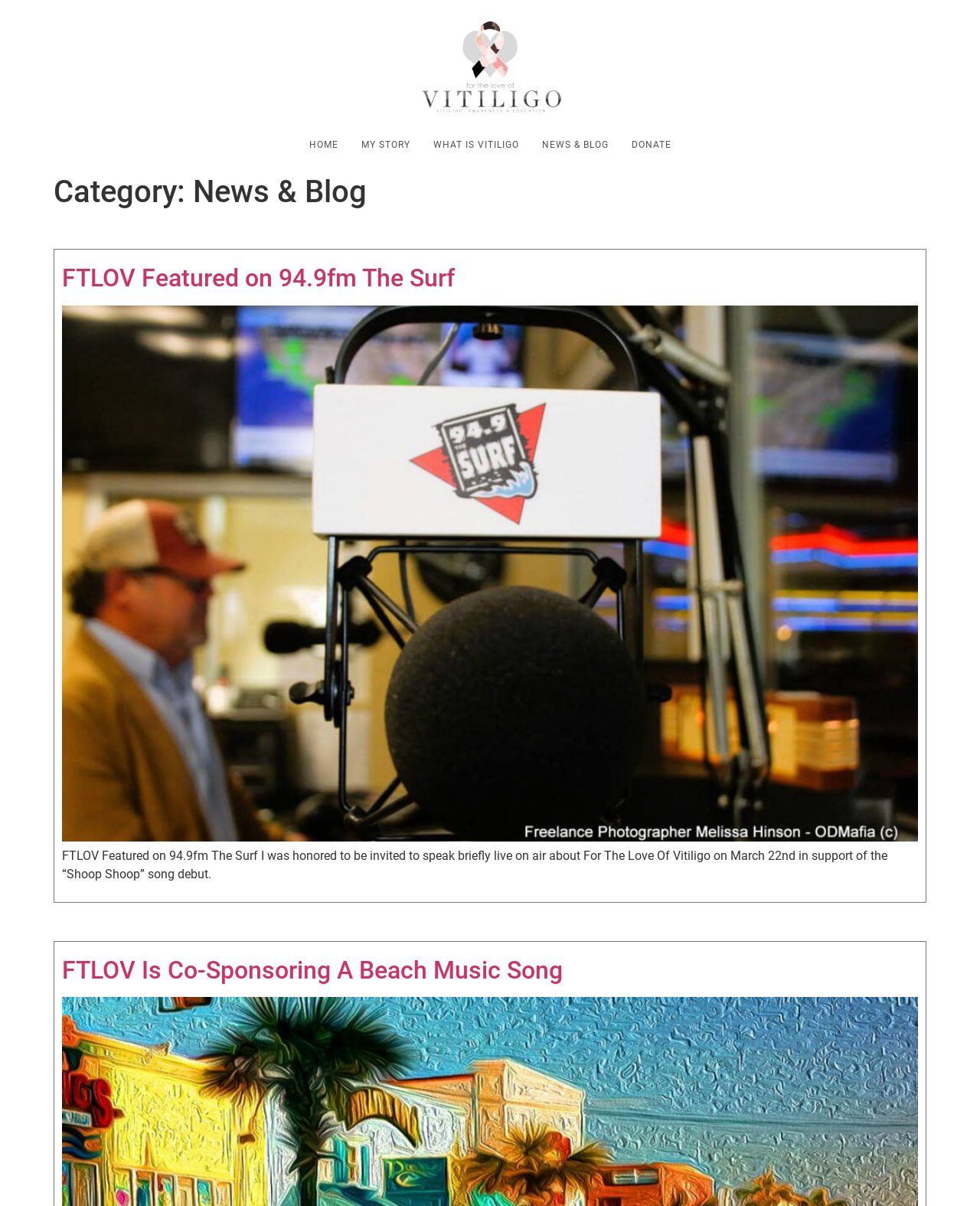Please provide a brief answer to the question using only one word or phrase: 
What is the website's logo URL?

fortheloveofvitiligo.com